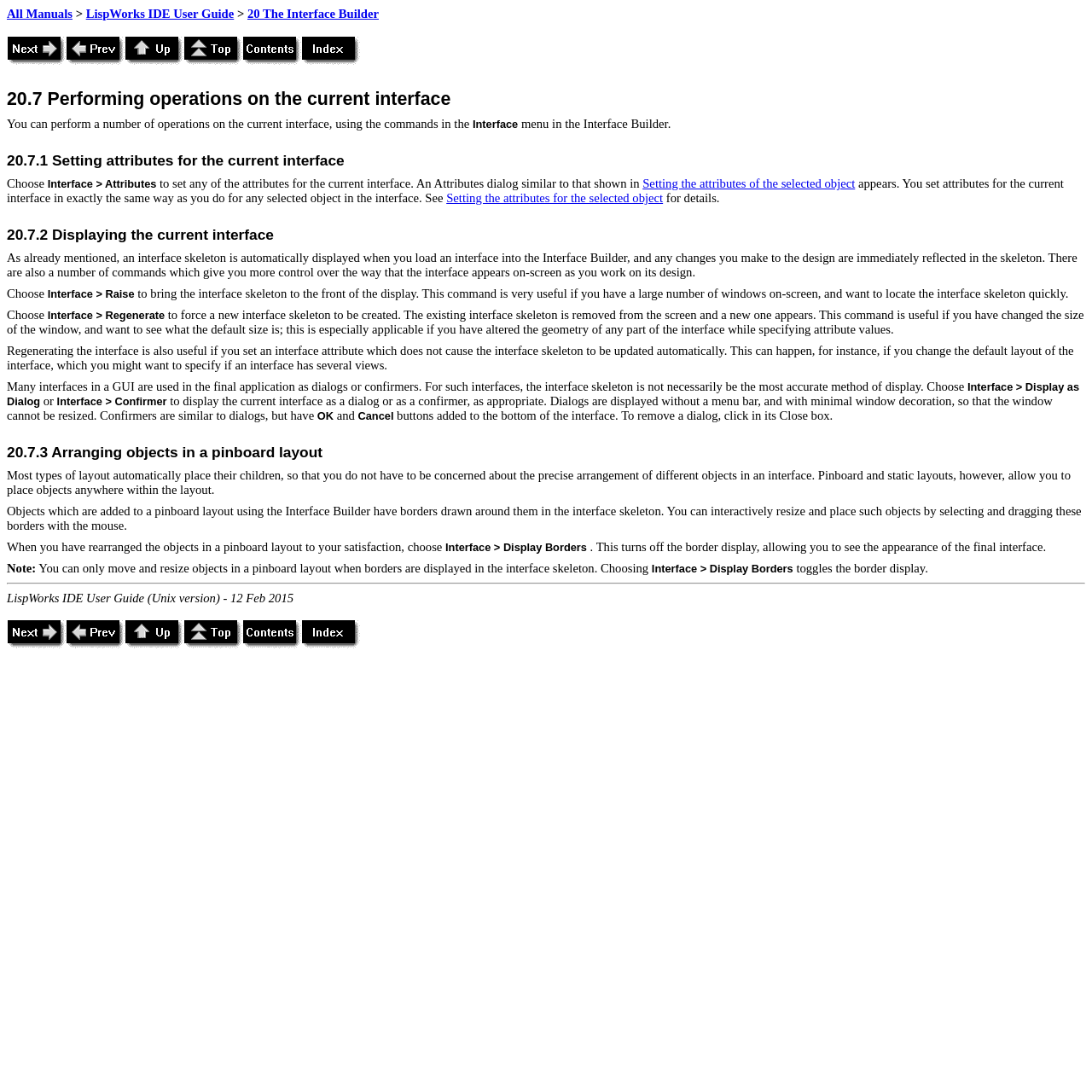Please give a succinct answer to the question in one word or phrase:
What is the text of the last link on the webpage?

Index